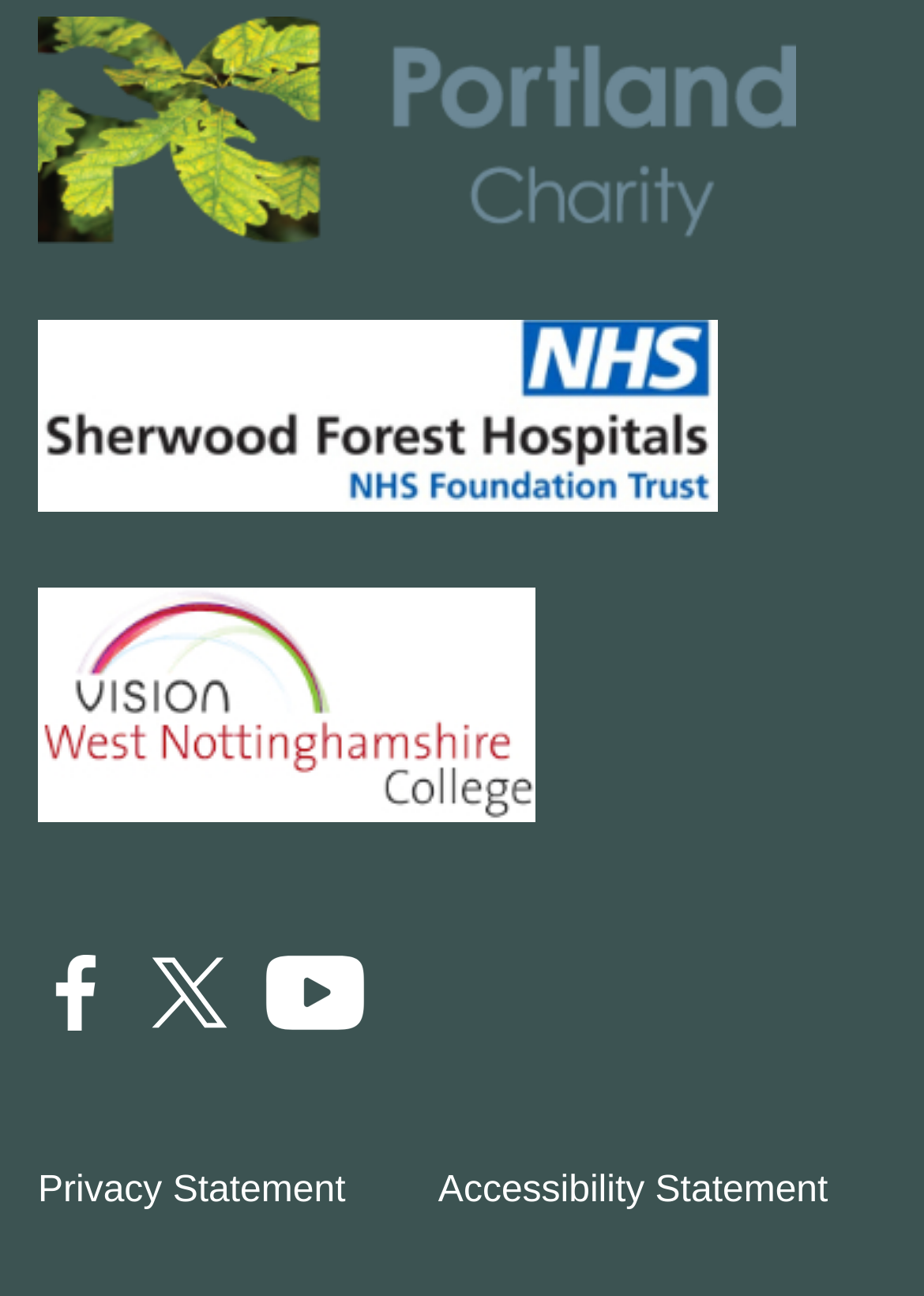What is the purpose of the 'X' icon?
Please use the image to provide a one-word or short phrase answer.

Close or cancel